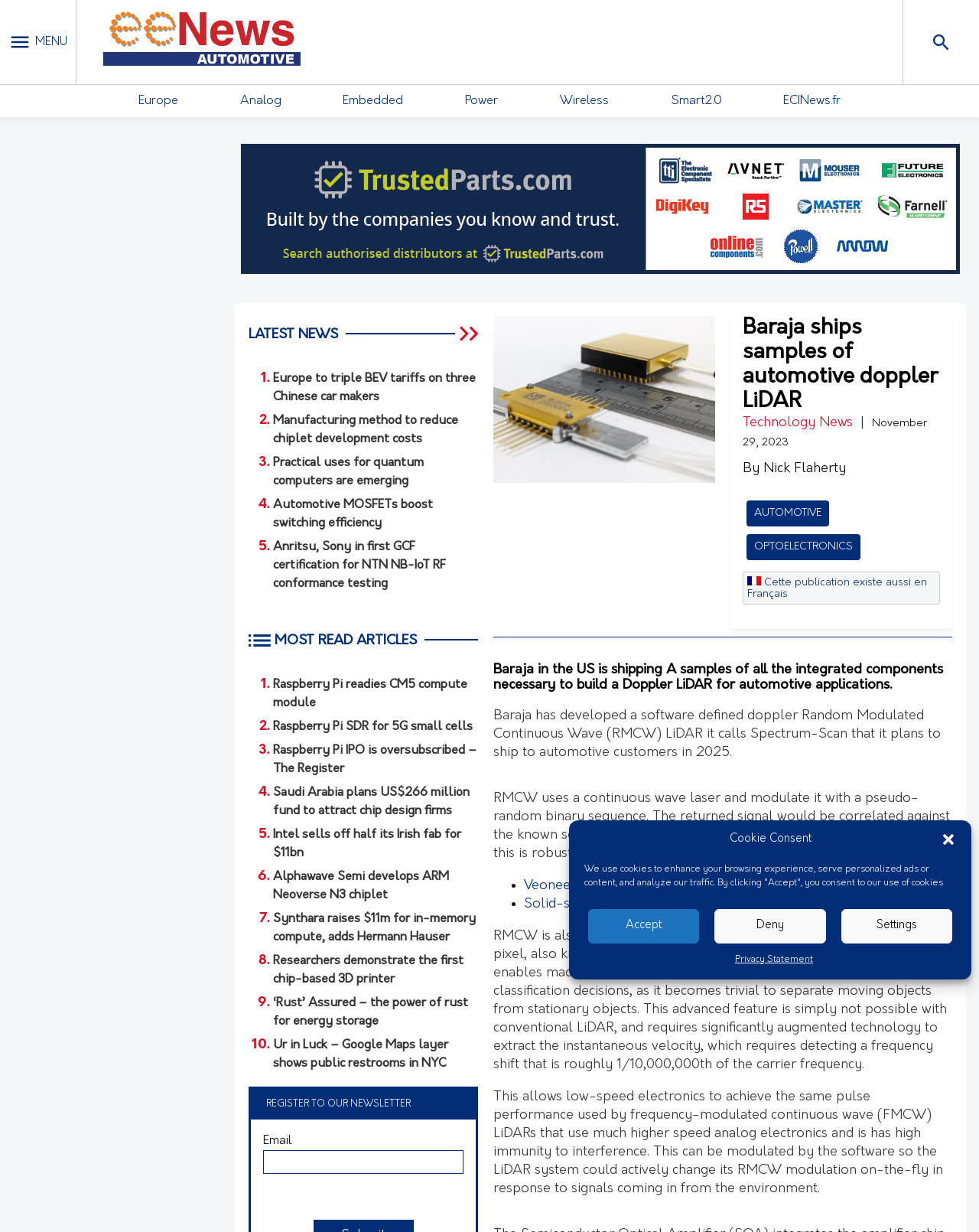Identify and generate the primary title of the webpage.

Baraja ships samples of automotive doppler LiDAR